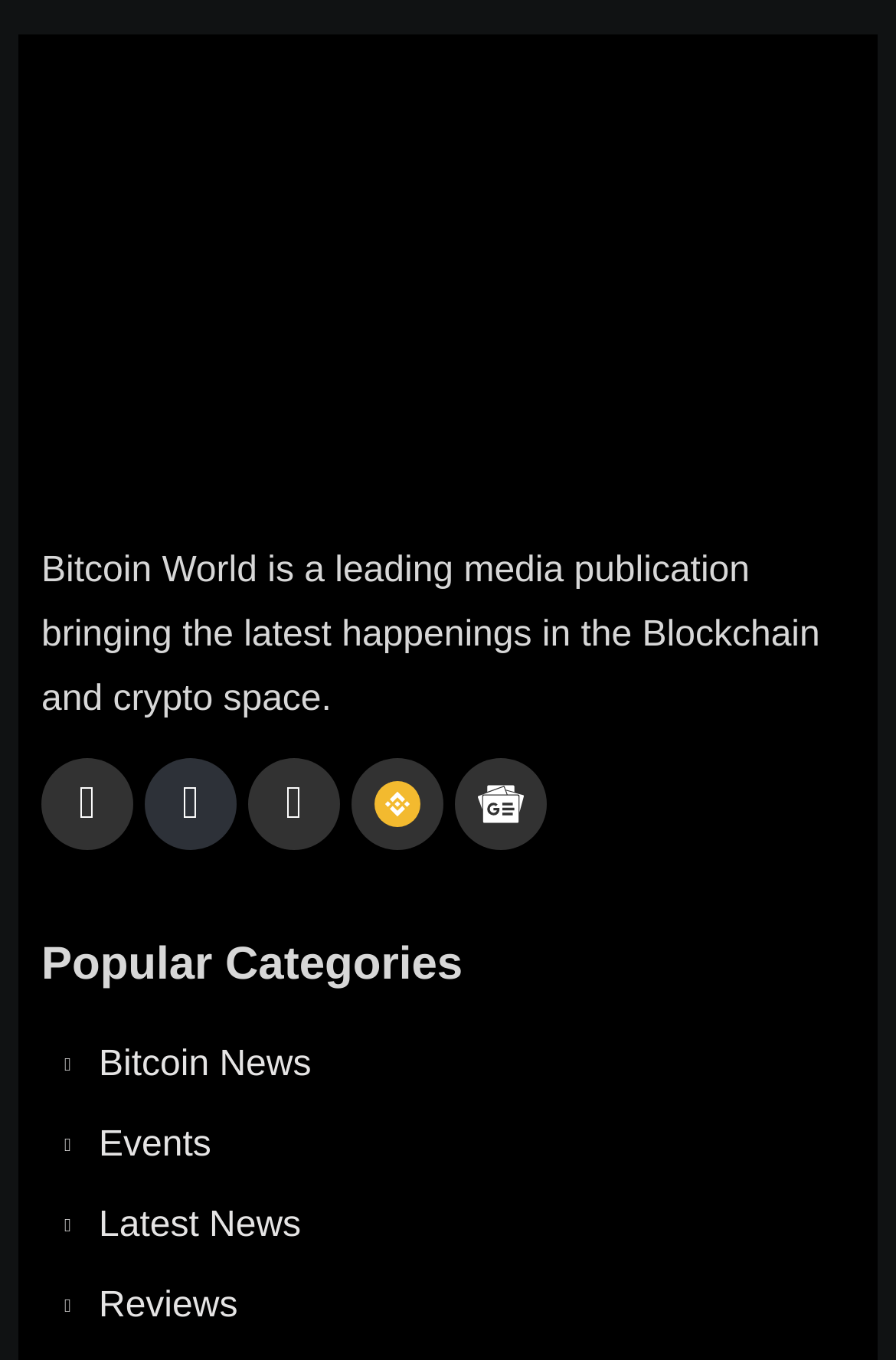Determine the bounding box coordinates of the element that should be clicked to execute the following command: "Check Google News".

[0.508, 0.557, 0.61, 0.625]